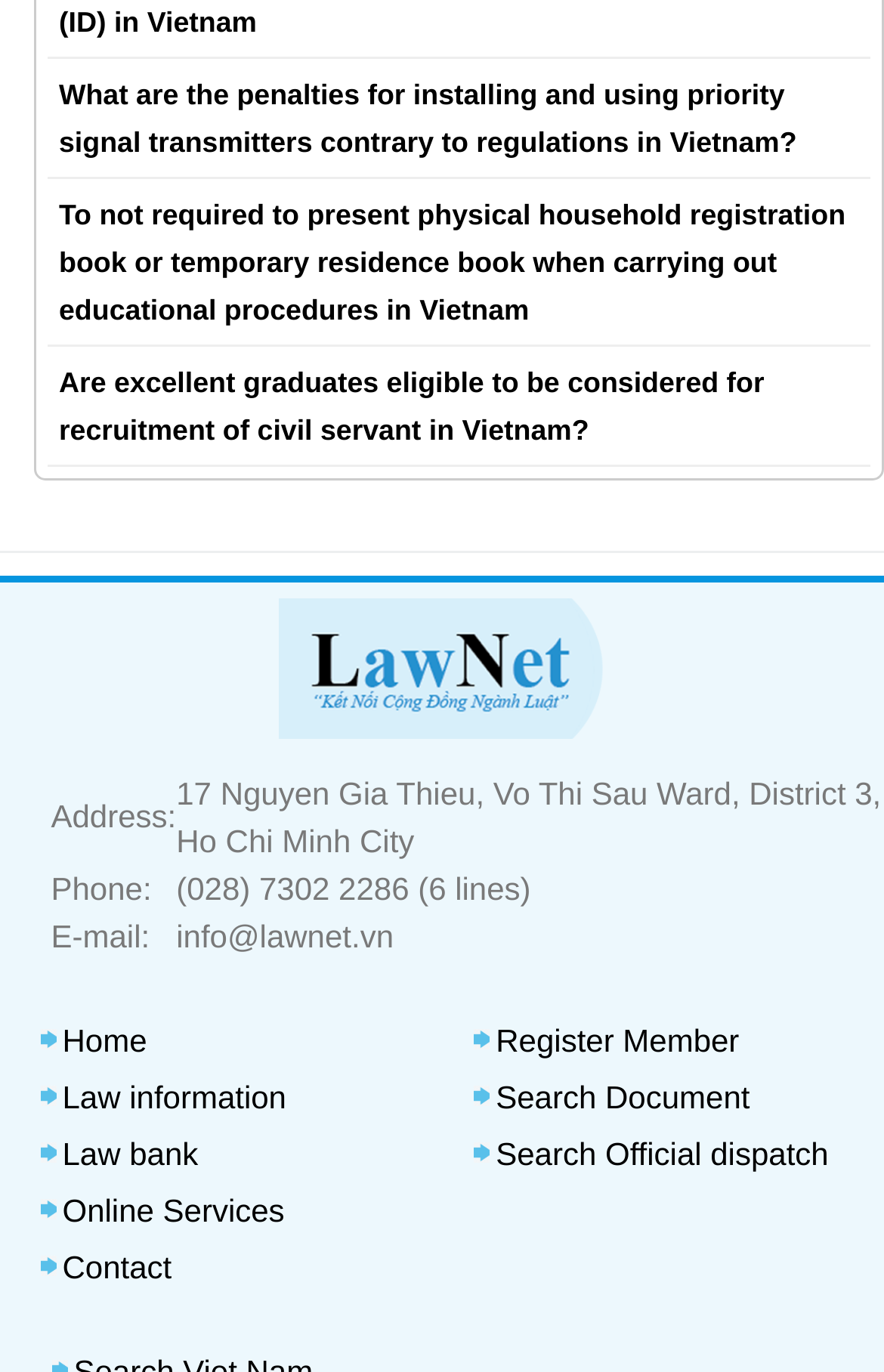Please pinpoint the bounding box coordinates for the region I should click to adhere to this instruction: "Go to the home page".

[0.071, 0.744, 0.166, 0.771]